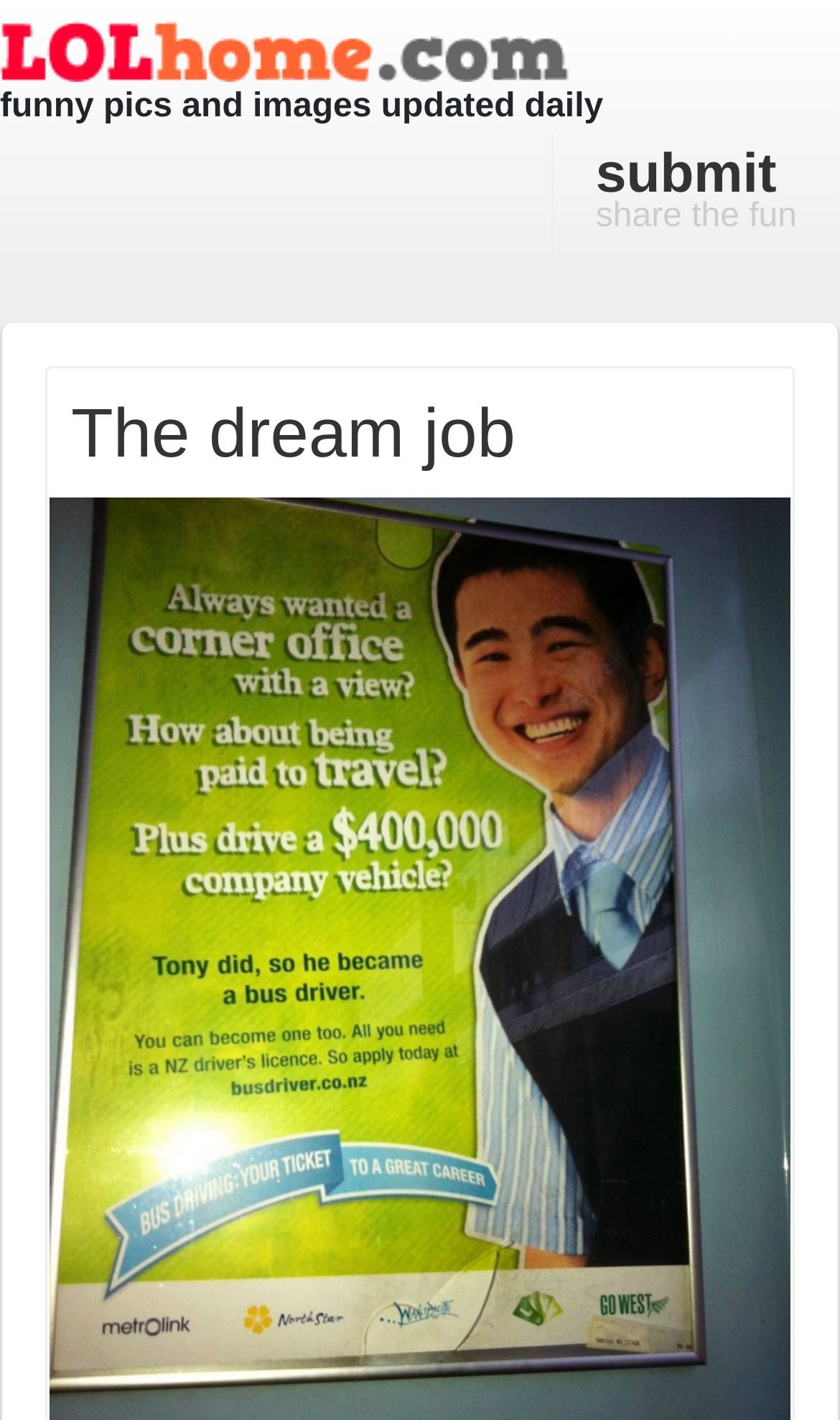Bounding box coordinates should be in the format (top-left x, top-left y, bottom-right x, bottom-right y) and all values should be floating point numbers between 0 and 1. Determine the bounding box coordinate for the UI element described as: title="The dream job"

[0.059, 0.692, 0.941, 0.718]